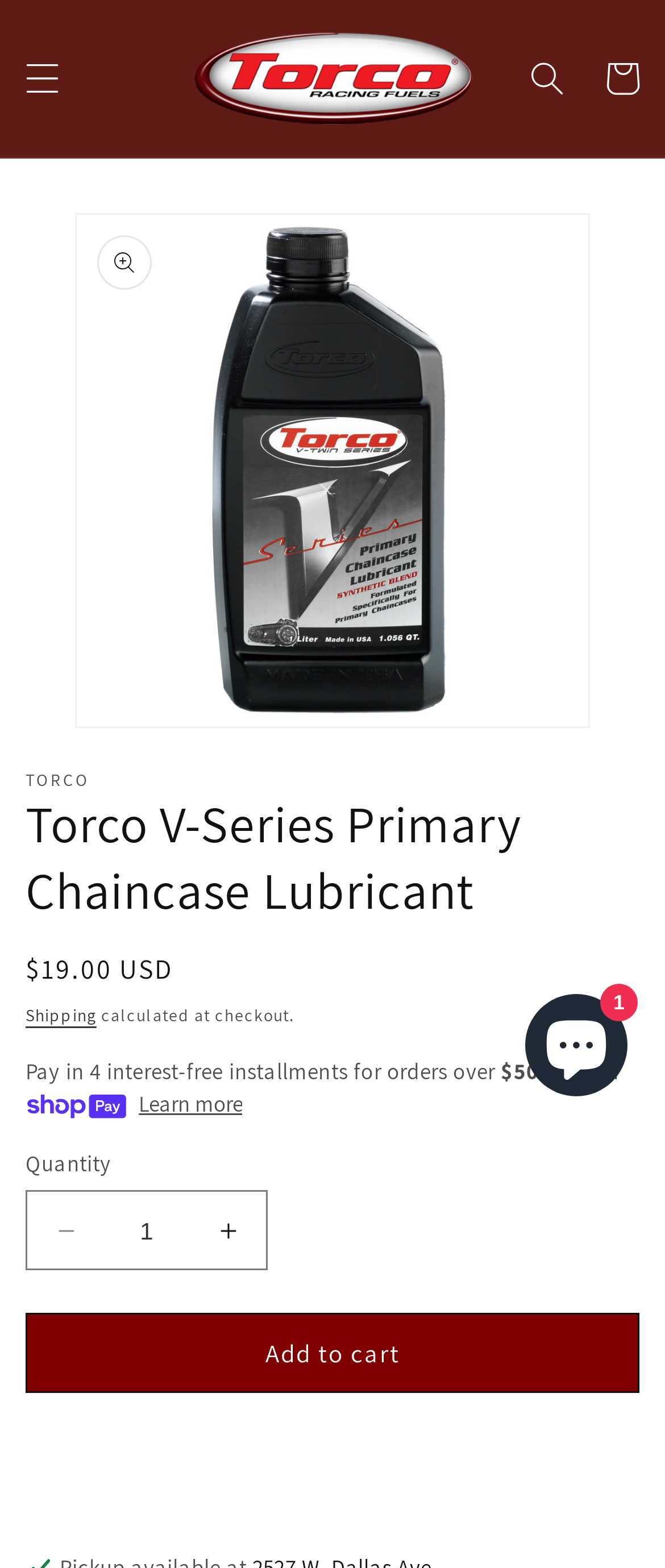What is the regular price of the lubricant?
Please provide a comprehensive answer to the question based on the webpage screenshot.

I found the answer by looking at the StaticText element 'Regular price' and its adjacent element ' $19.00 USD', which together indicate the regular price of the lubricant.